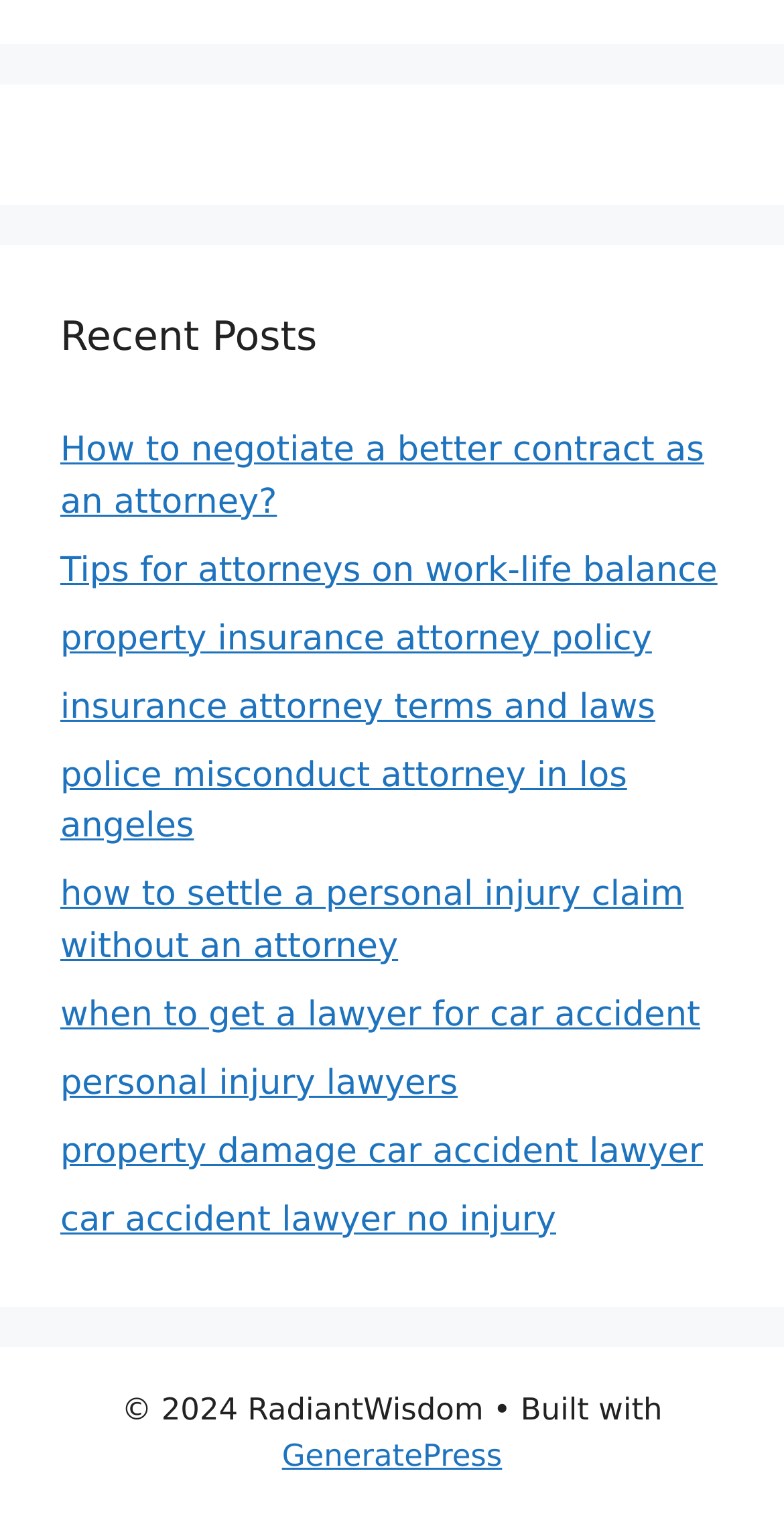Find the bounding box coordinates for the UI element that matches this description: "GeneratePress".

[0.36, 0.947, 0.64, 0.971]